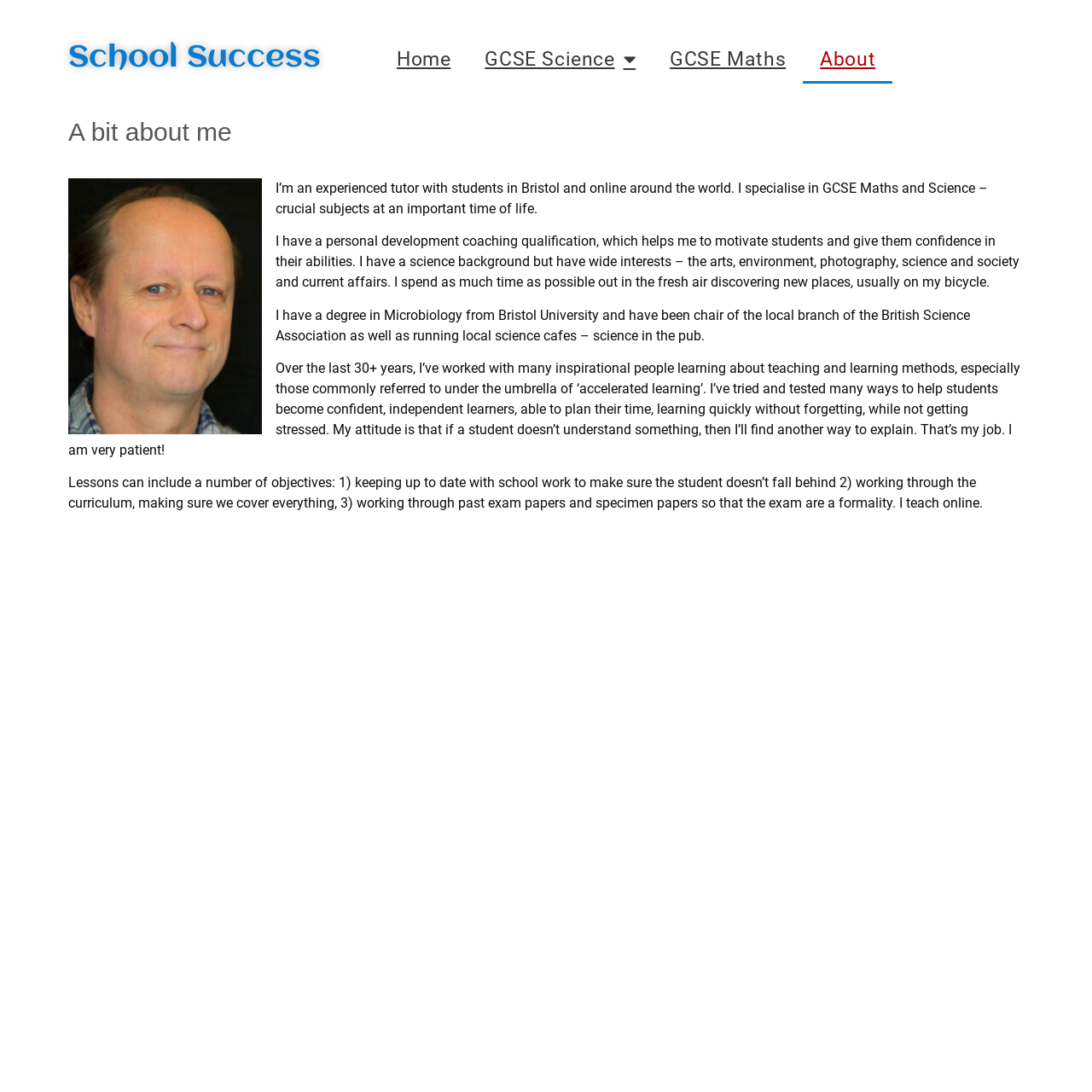Ascertain the bounding box coordinates for the UI element detailed here: "Home". The coordinates should be provided as [left, top, right, bottom] with each value being a float between 0 and 1.

[0.348, 0.033, 0.428, 0.076]